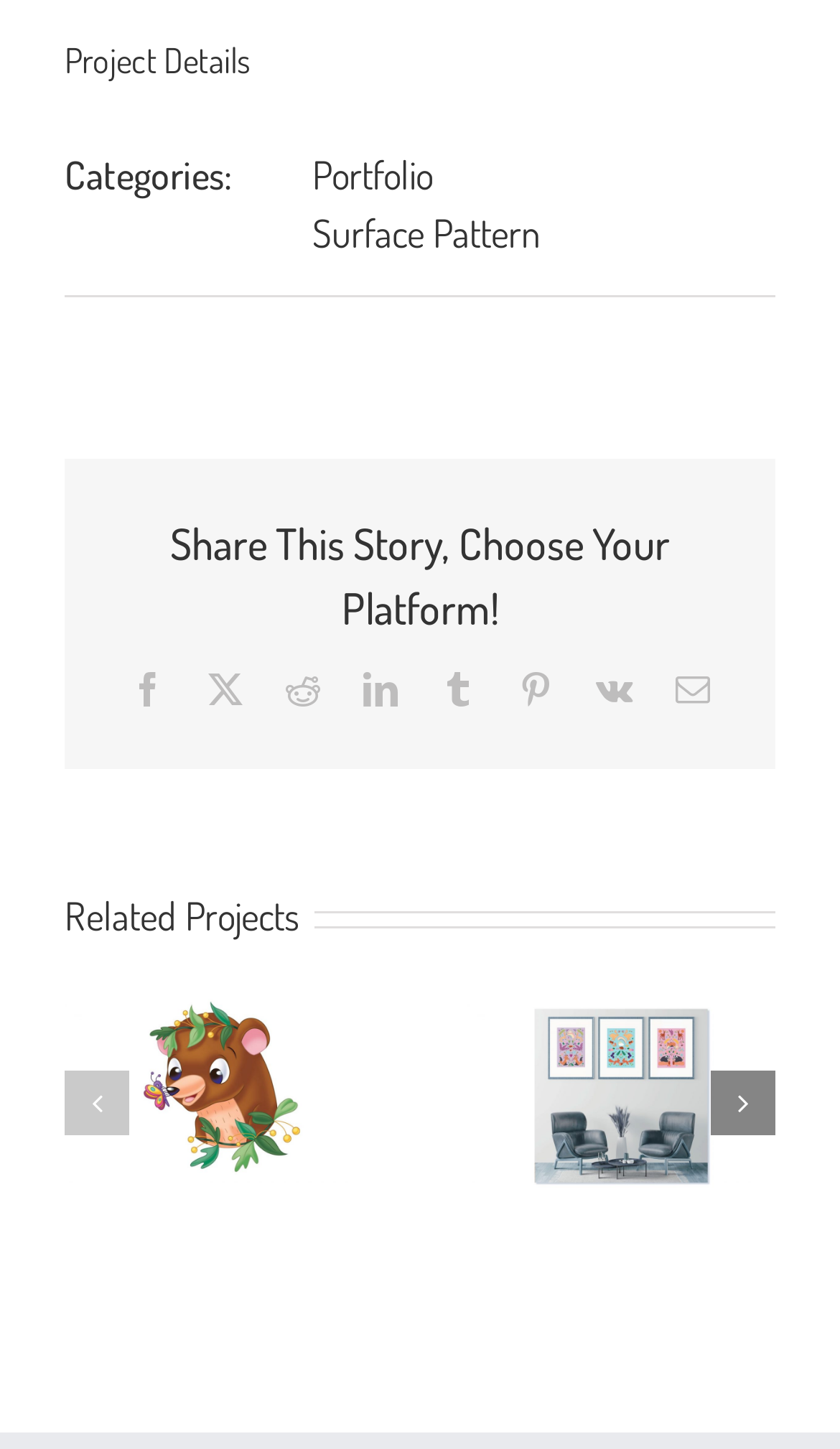Based on the element description: "Surface Pattern", identify the UI element and provide its bounding box coordinates. Use four float numbers between 0 and 1, [left, top, right, bottom].

[0.372, 0.145, 0.644, 0.177]